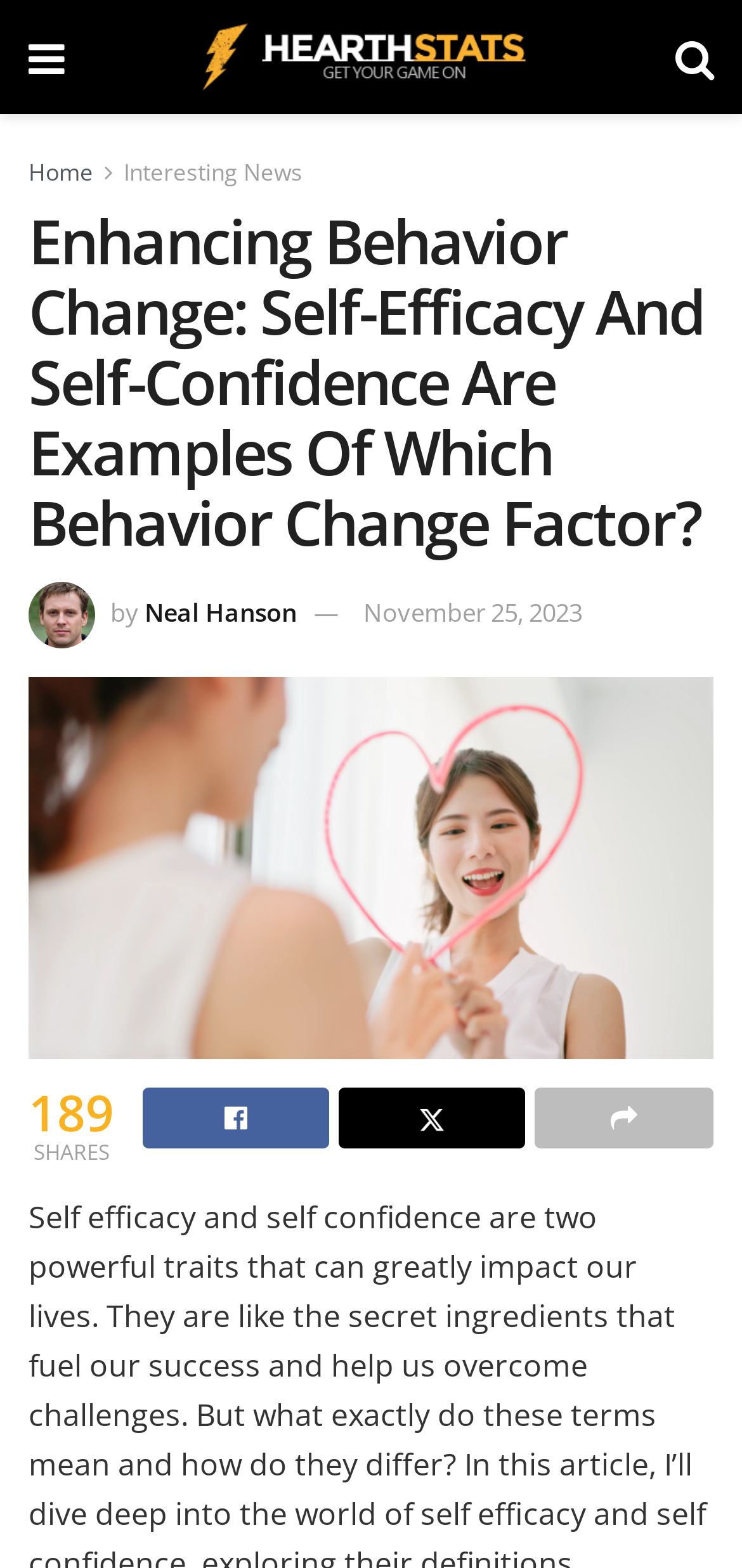Look at the image and answer the question in detail:
Who is the author of the article?

The author of the article is 'Neal Hanson' which is a link element located below the article title with a bounding box coordinate of [0.195, 0.38, 0.4, 0.402].